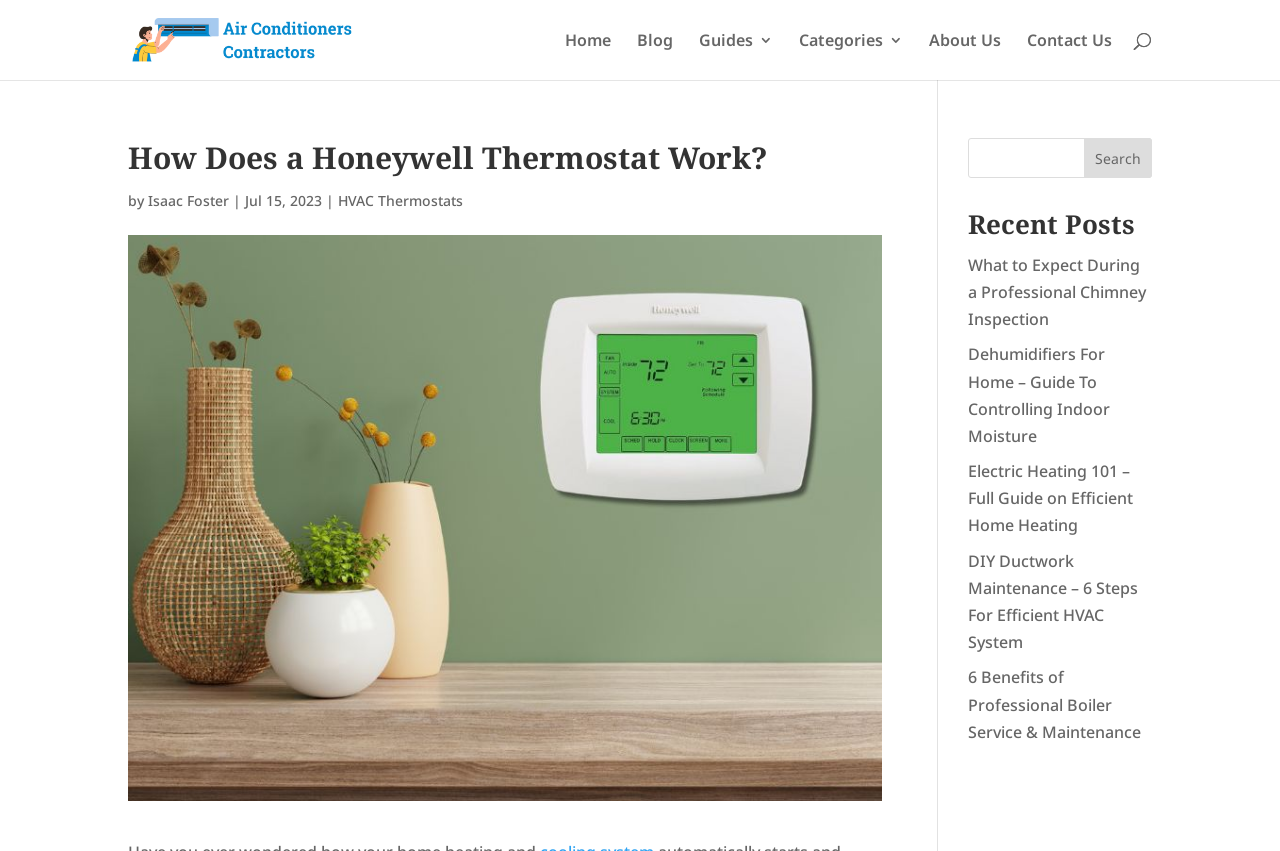What is the purpose of the button in the search box?
Use the screenshot to answer the question with a single word or phrase.

Search